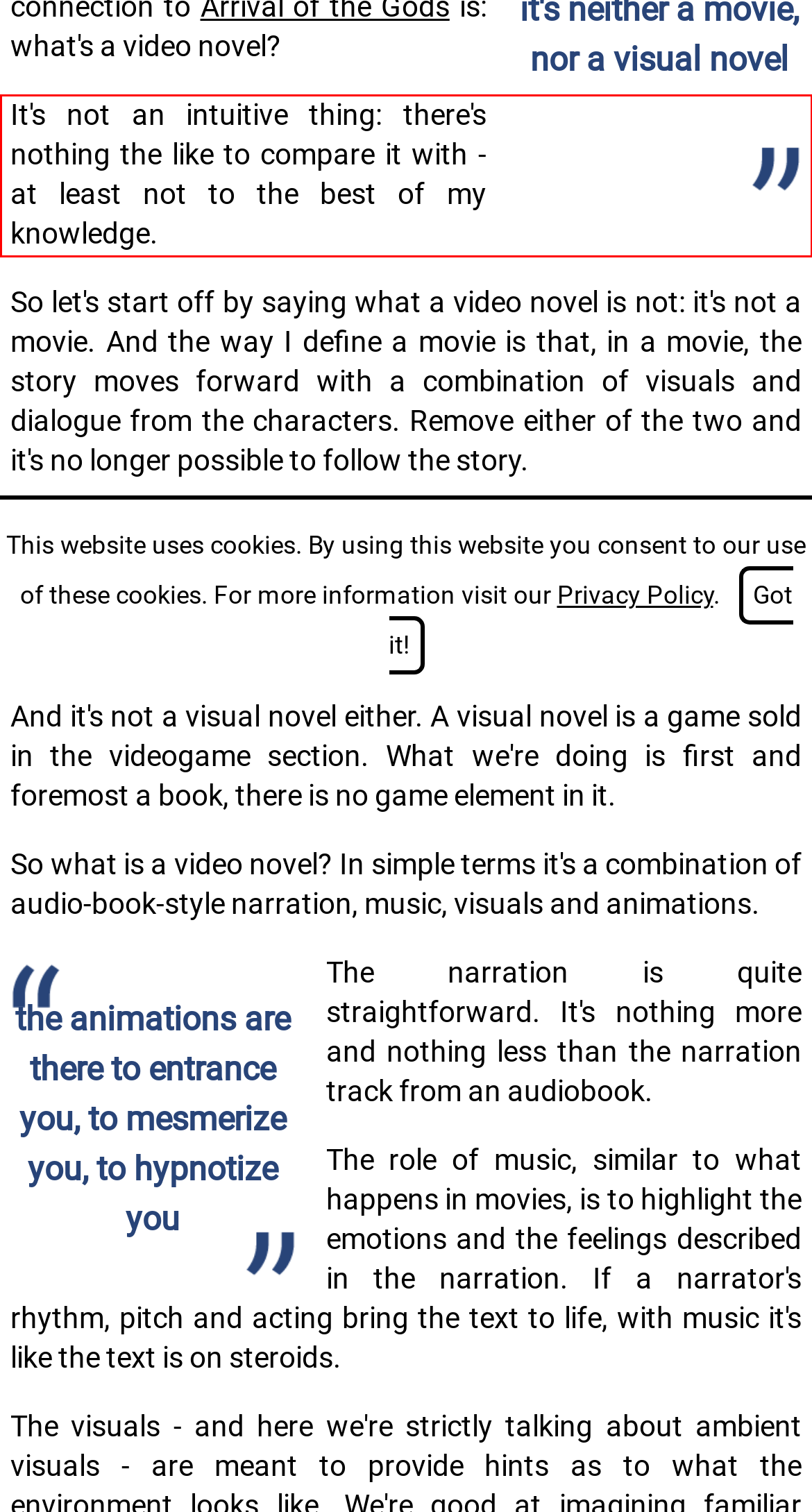Using the webpage screenshot, recognize and capture the text within the red bounding box.

It's not an intuitive thing: there's nothing the like to compare it with - at least not to the best of my knowledge.